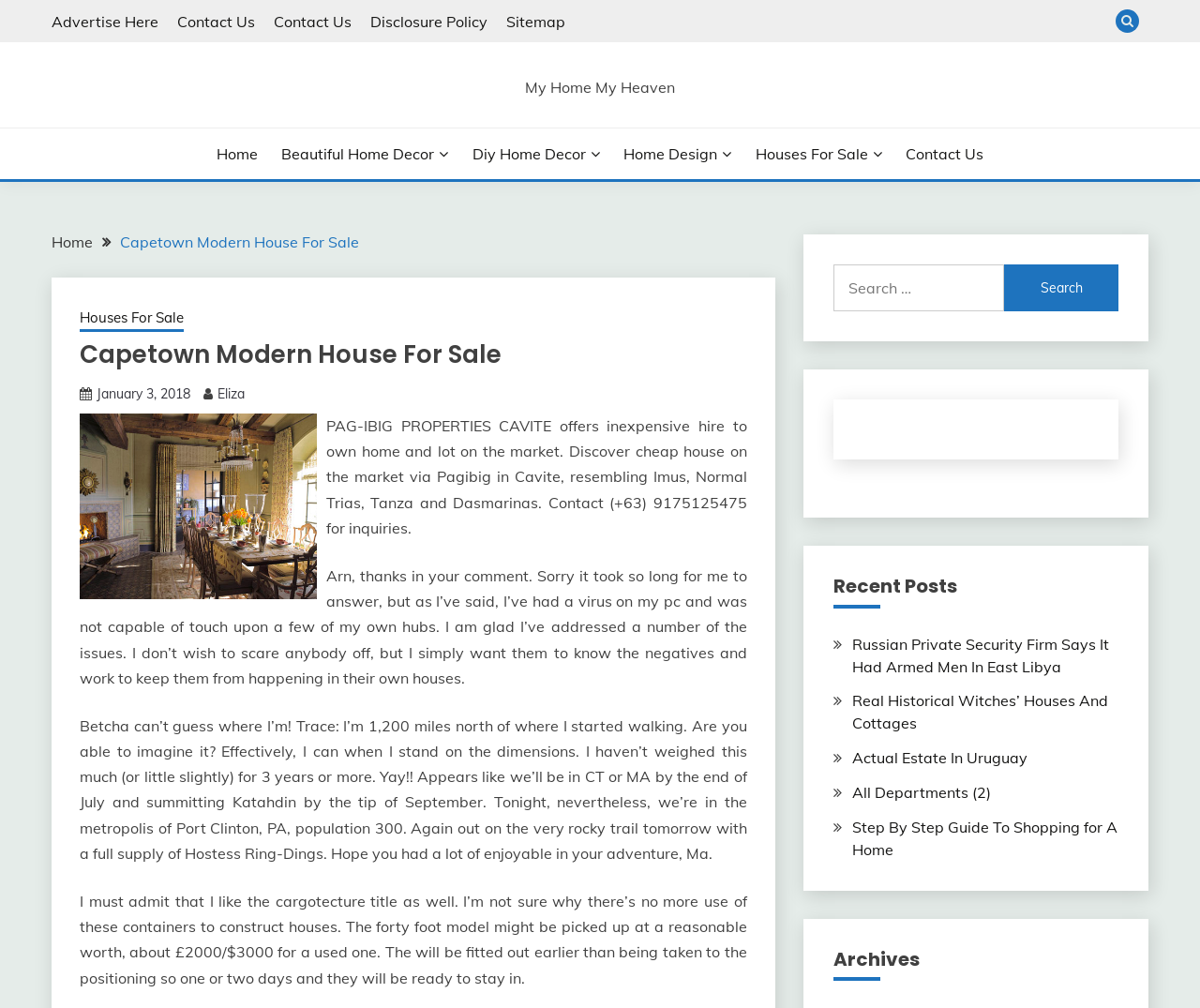Identify the bounding box coordinates of the clickable section necessary to follow the following instruction: "Search for something". The coordinates should be presented as four float numbers from 0 to 1, i.e., [left, top, right, bottom].

[0.694, 0.262, 0.932, 0.309]